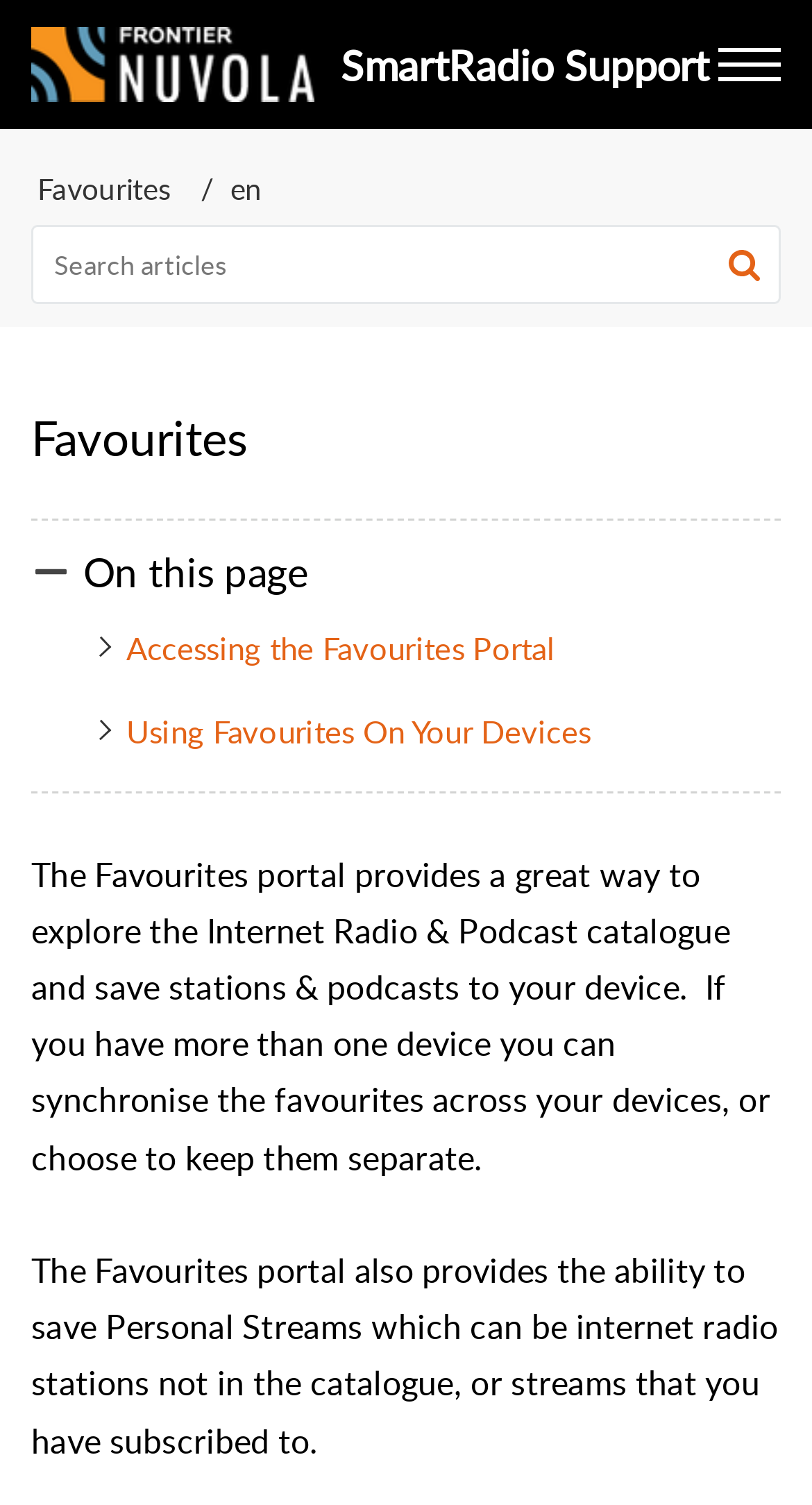Answer the question in one word or a short phrase:
What is the function of the search textbox?

Search articles